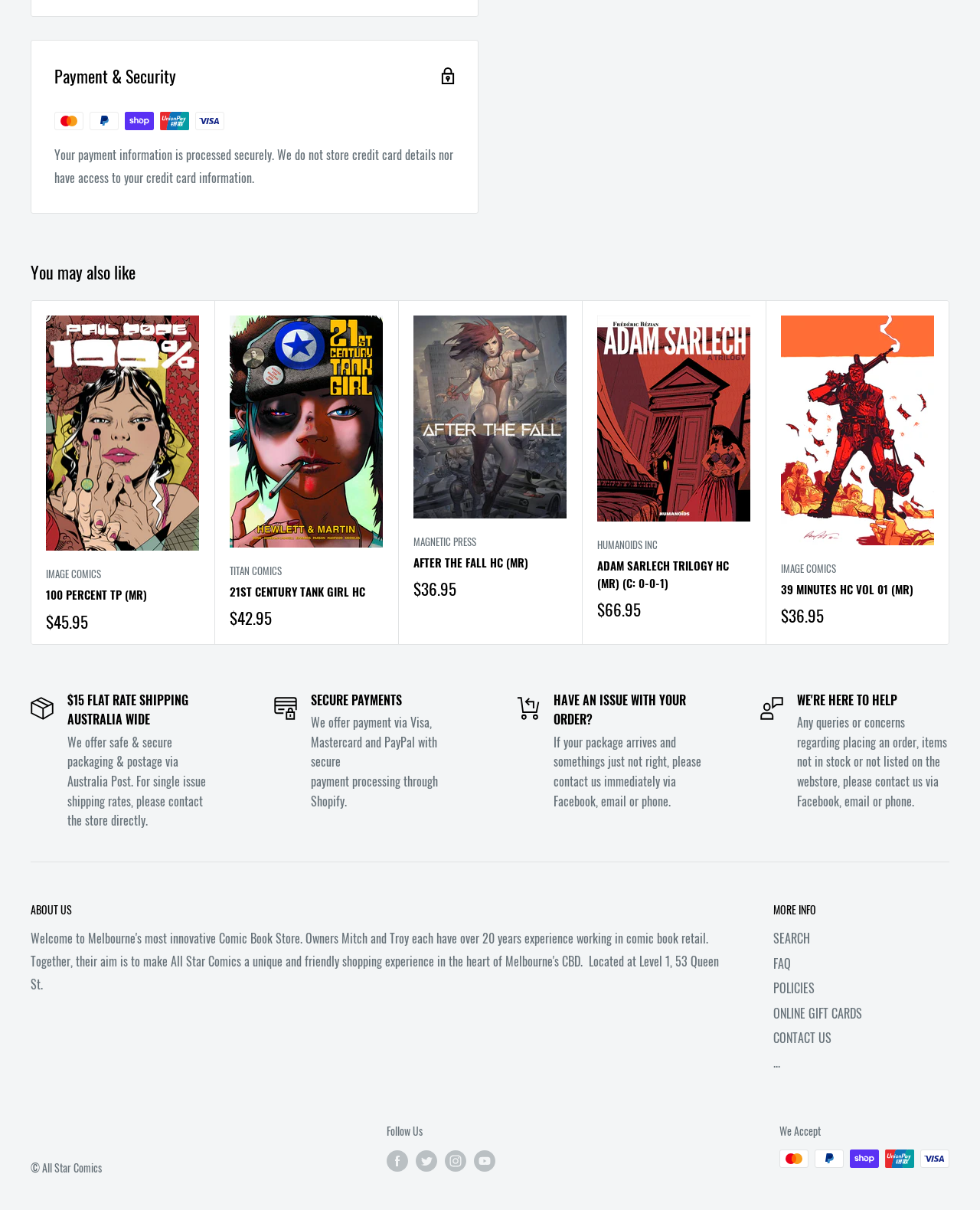What payment methods are accepted?
Provide a thorough and detailed answer to the question.

I found this information by looking at the images at the top of the page, which show the logos of different payment methods. I also saw a similar section at the bottom of the page, which confirms that these are the accepted payment methods.